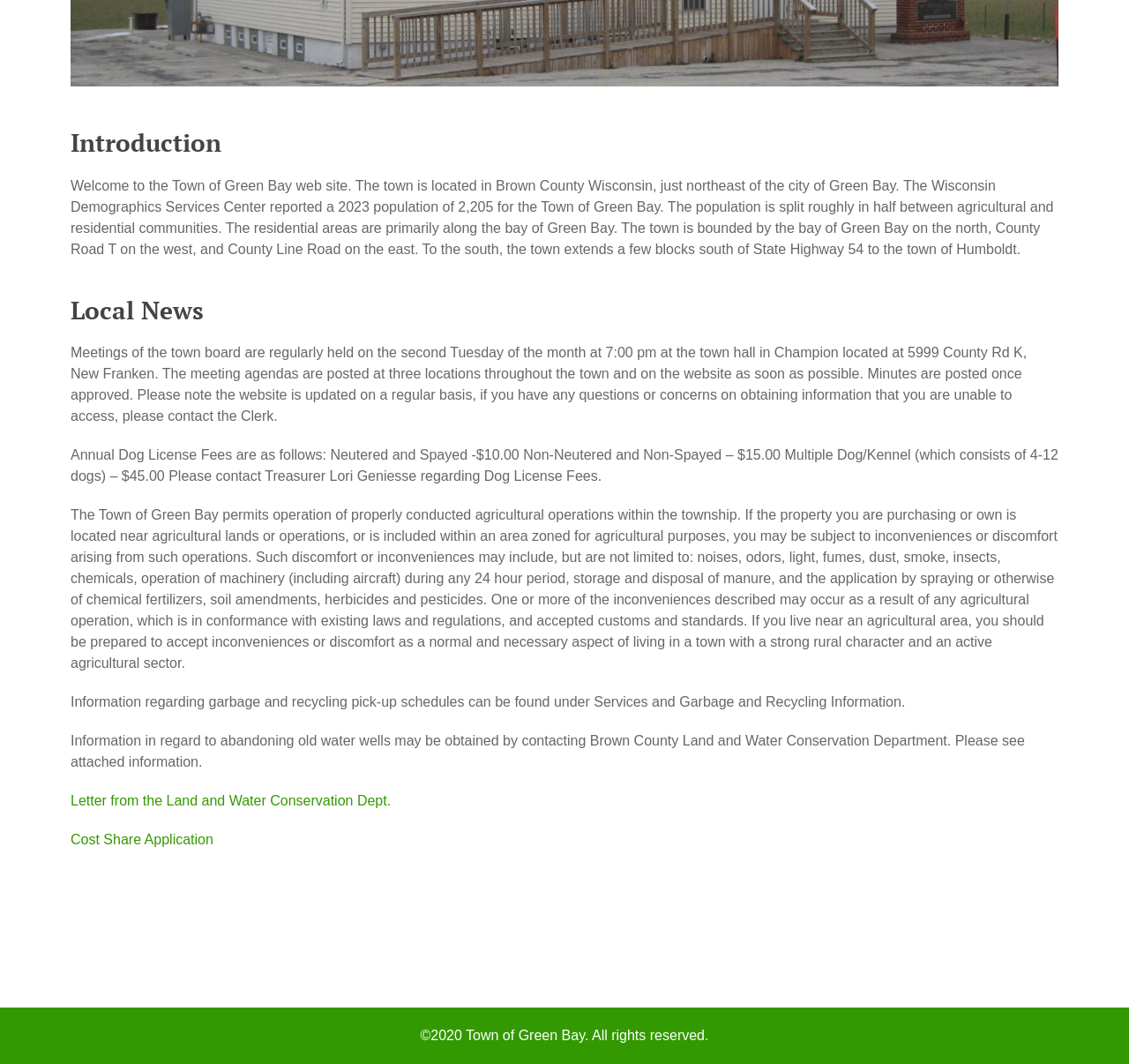Identify the bounding box of the UI element that matches this description: "Cost Share Application".

[0.062, 0.782, 0.189, 0.796]